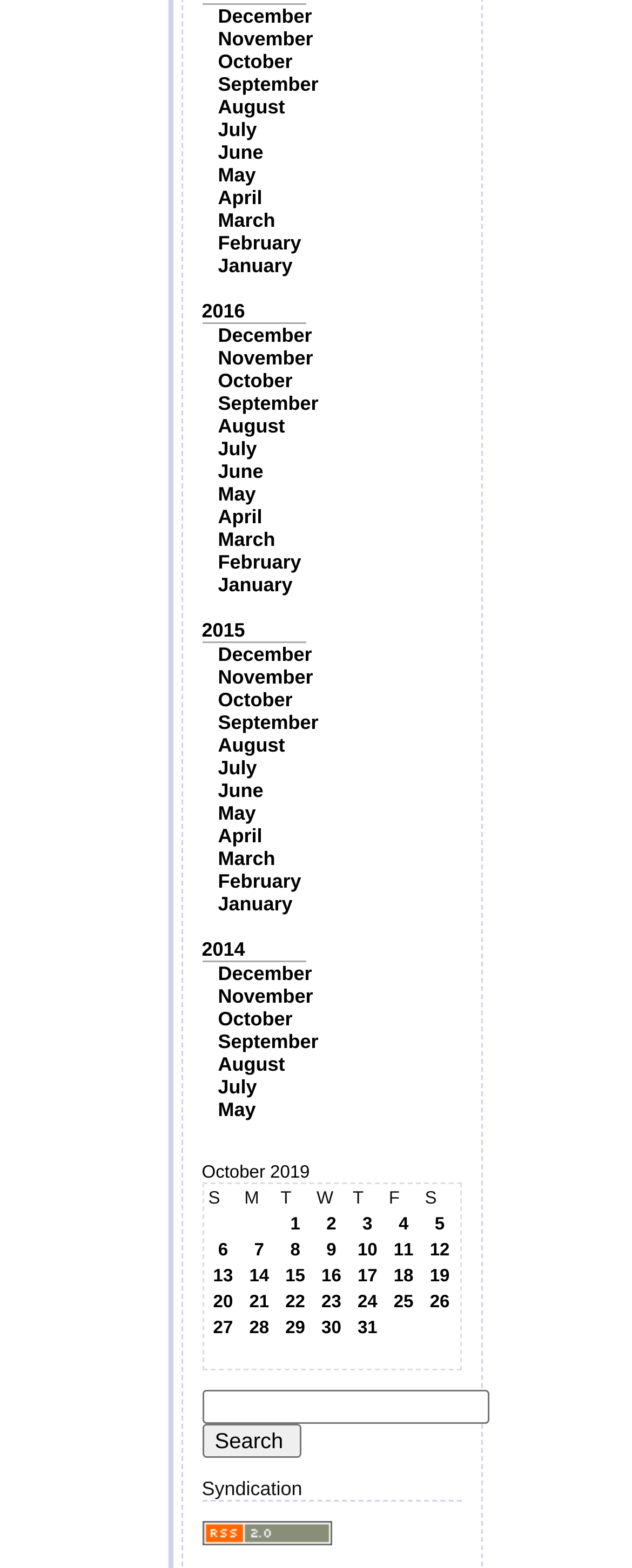How many columns are in the table?
Please provide a comprehensive answer based on the visual information in the image.

I counted the number of column headers, such as 'S', 'M', 'T', and so on, and found 7 of them.